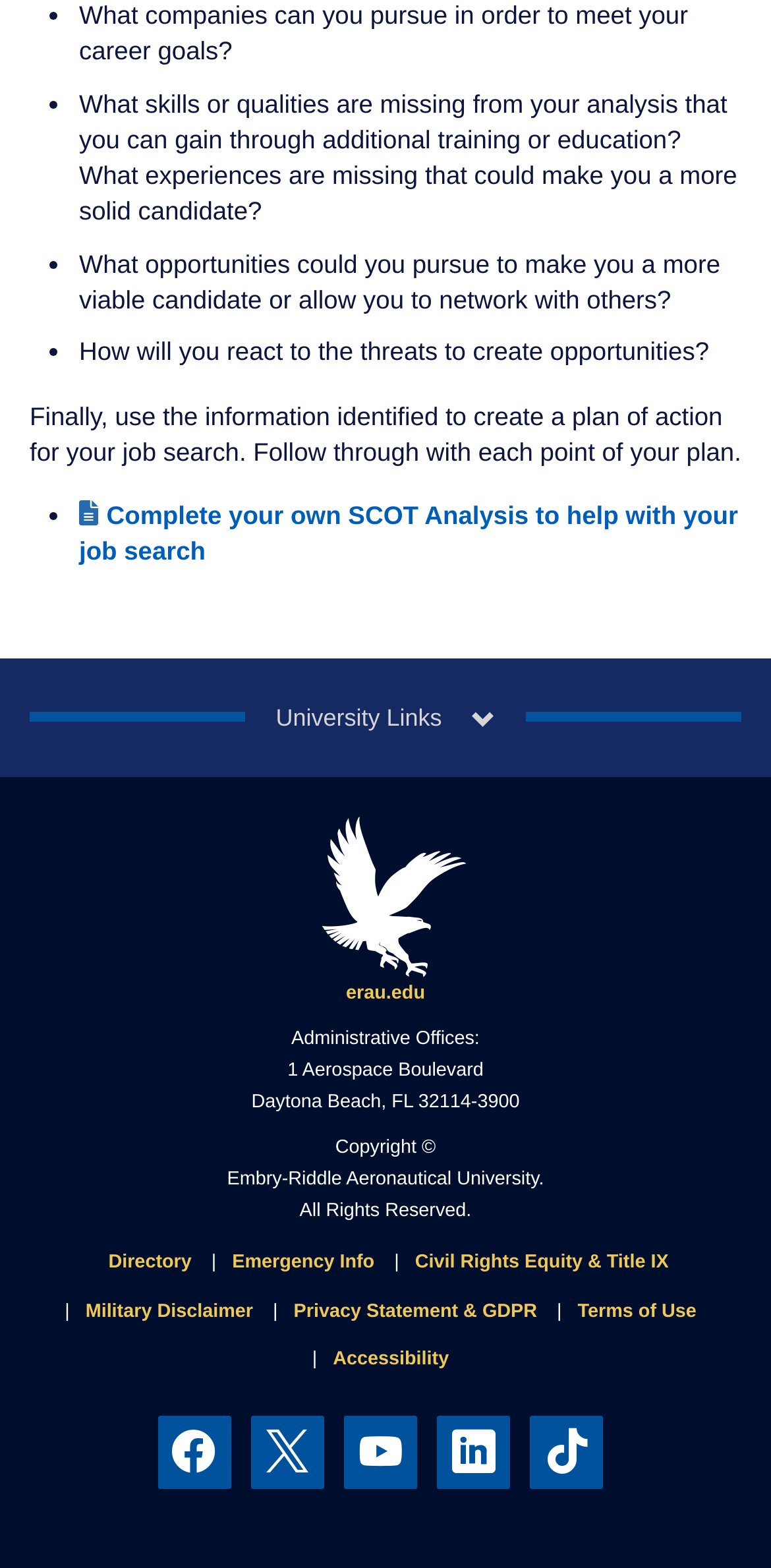Identify the bounding box coordinates of the part that should be clicked to carry out this instruction: "Click the 'Complete your own SCOT Analysis to help with your job search' link".

[0.103, 0.319, 0.957, 0.361]